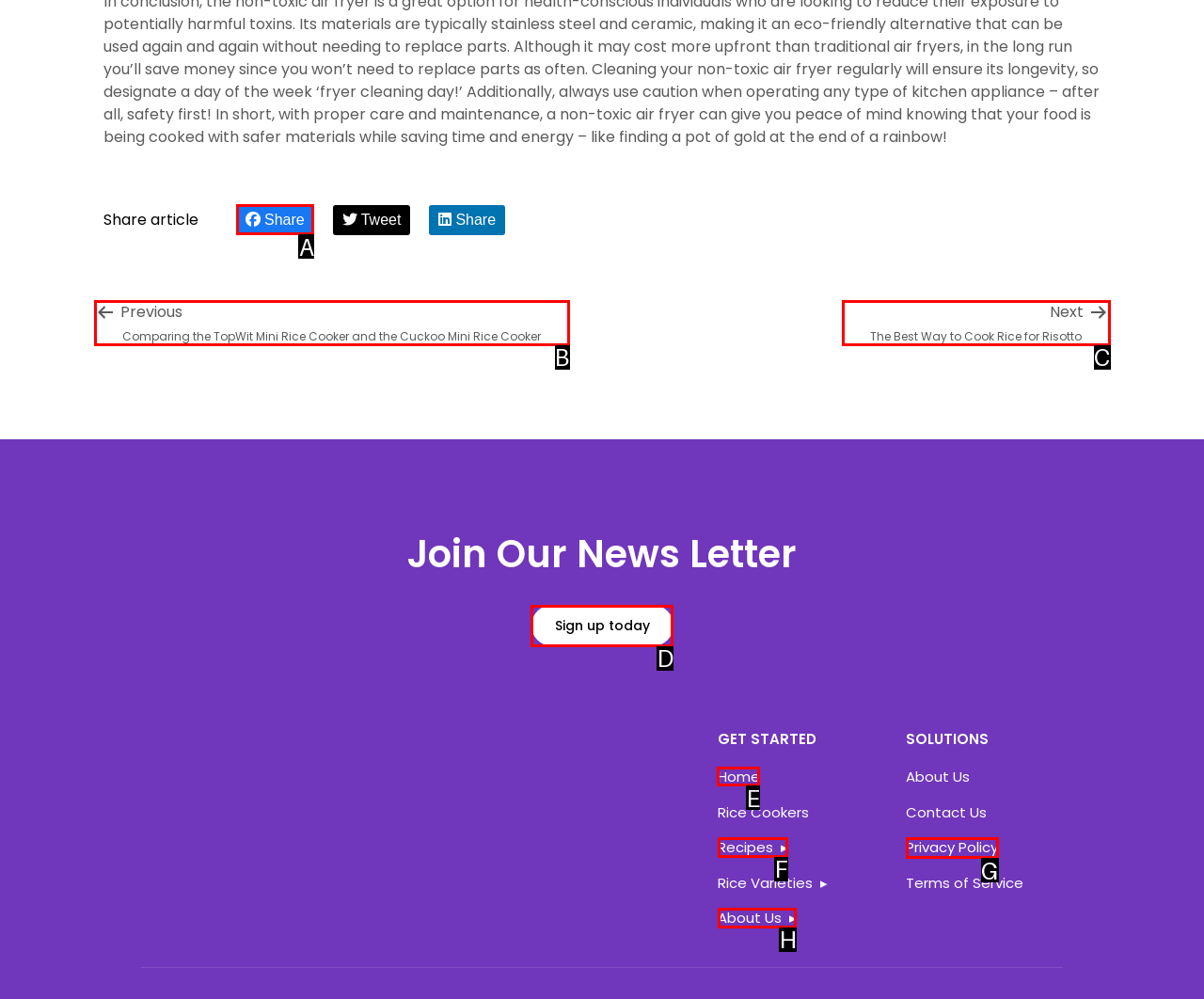Pick the right letter to click to achieve the task: Go to the home page
Answer with the letter of the correct option directly.

E